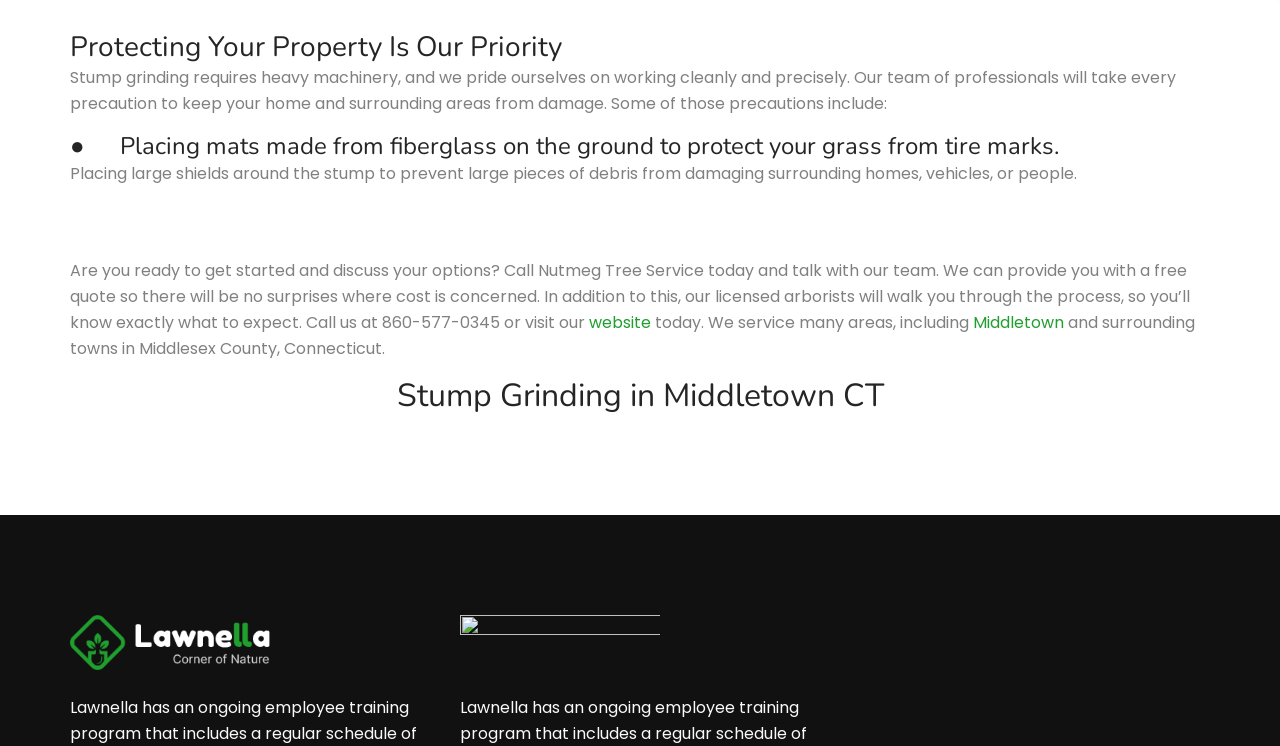What is the purpose of placing large shields around the stump?
Please use the image to deliver a detailed and complete answer.

According to the webpage, the team of professionals at Nutmeg Tree Service place large shields around the stump to prevent large pieces of debris from damaging surrounding homes, vehicles, or people during stump grinding.